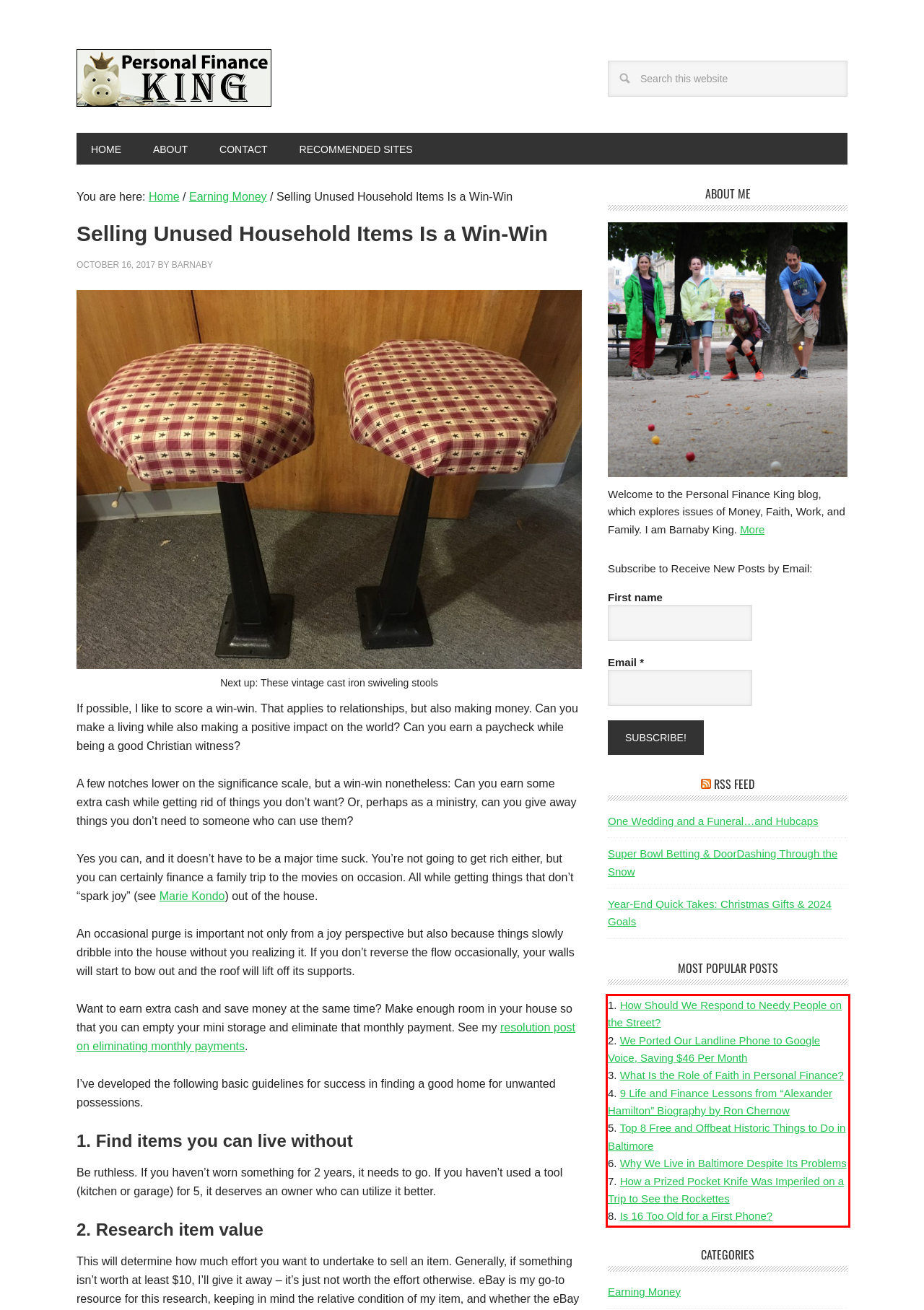You have a screenshot of a webpage with a UI element highlighted by a red bounding box. Use OCR to obtain the text within this highlighted area.

1. How Should We Respond to Needy People on the Street? 2. We Ported Our Landline Phone to Google Voice, Saving $46 Per Month 3. What Is the Role of Faith in Personal Finance? 4. 9 Life and Finance Lessons from “Alexander Hamilton” Biography by Ron Chernow 5. Top 8 Free and Offbeat Historic Things to Do in Baltimore 6. Why We Live in Baltimore Despite Its Problems 7. How a Prized Pocket Knife Was Imperiled on a Trip to See the Rockettes 8. Is 16 Too Old for a First Phone?